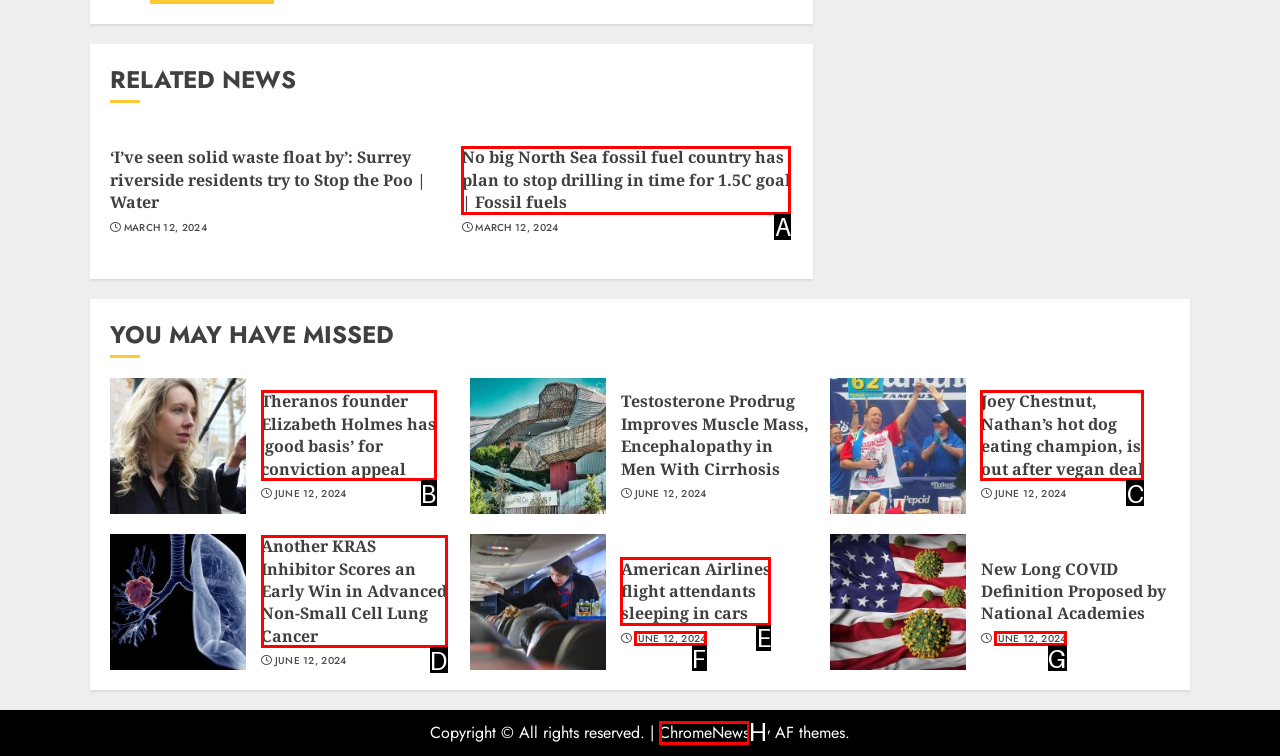Based on the choices marked in the screenshot, which letter represents the correct UI element to perform the task: Check 'Theranos founder Elizabeth Holmes has ‘good basis’ for conviction appeal'?

B